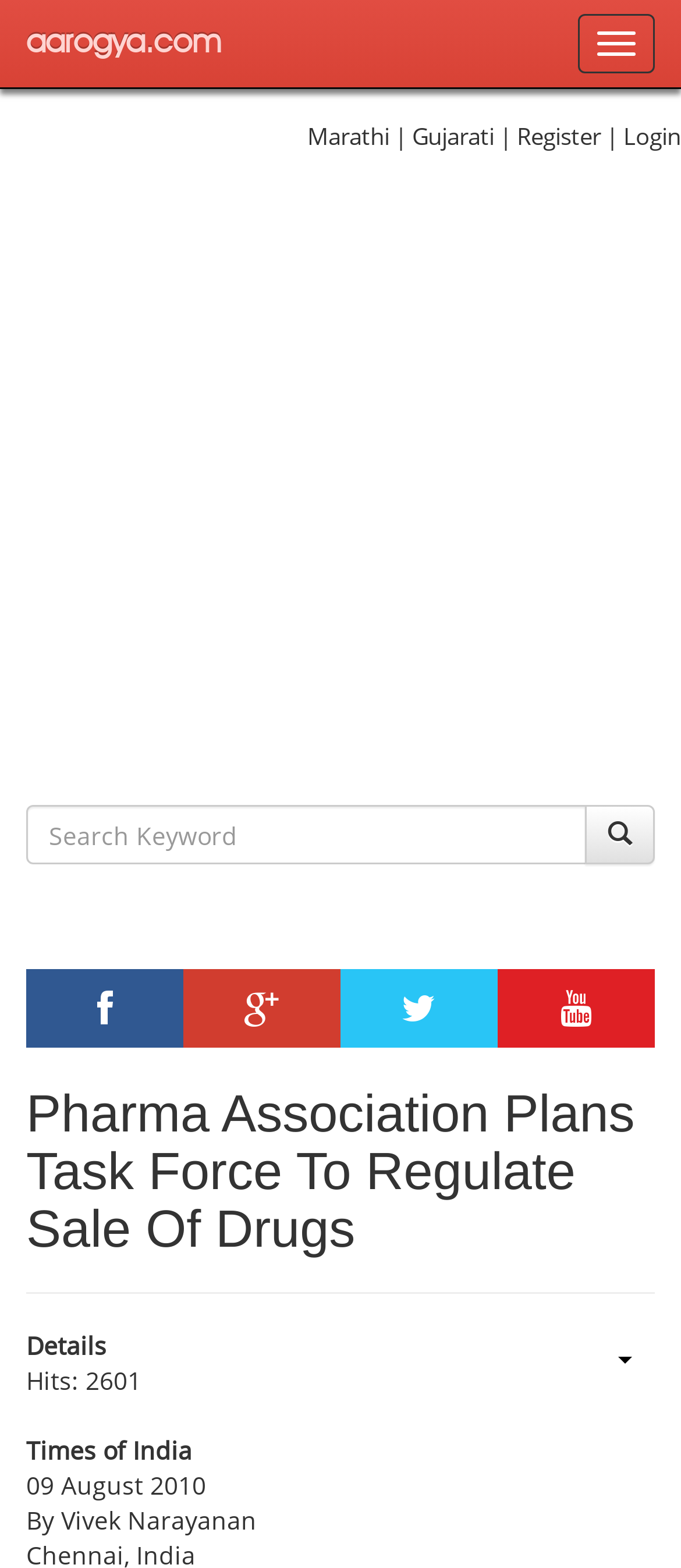Please identify the bounding box coordinates of the region to click in order to complete the given instruction: "Register on the website". The coordinates should be four float numbers between 0 and 1, i.e., [left, top, right, bottom].

[0.759, 0.077, 0.882, 0.097]